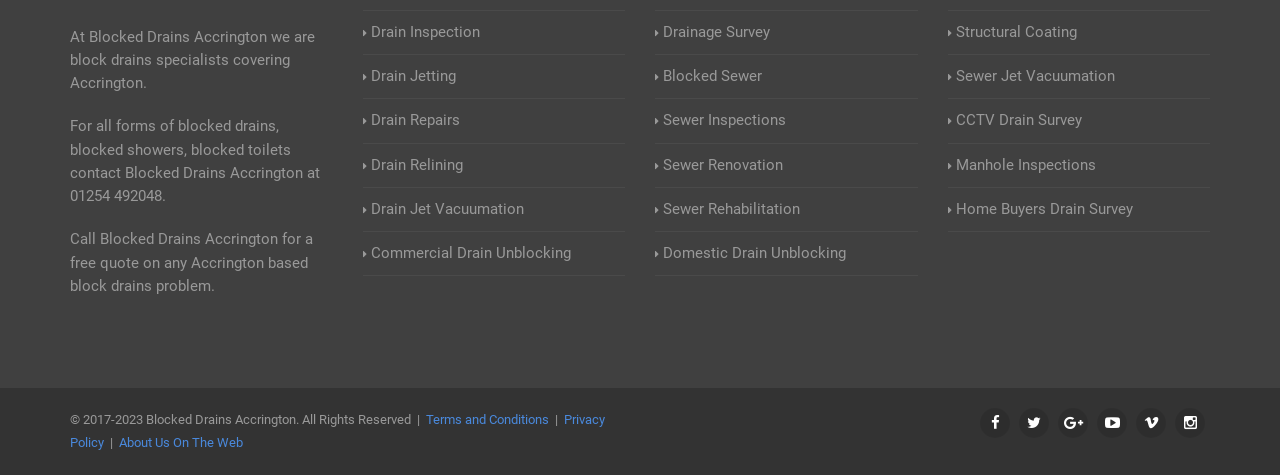What is the purpose of contacting Blocked Drains Accrington?
Based on the image, answer the question in a detailed manner.

The purpose of contacting Blocked Drains Accrington can be found in the third static text element, which states 'Call Blocked Drains Accrington for a free quote on any Accrington based block drains problem.'